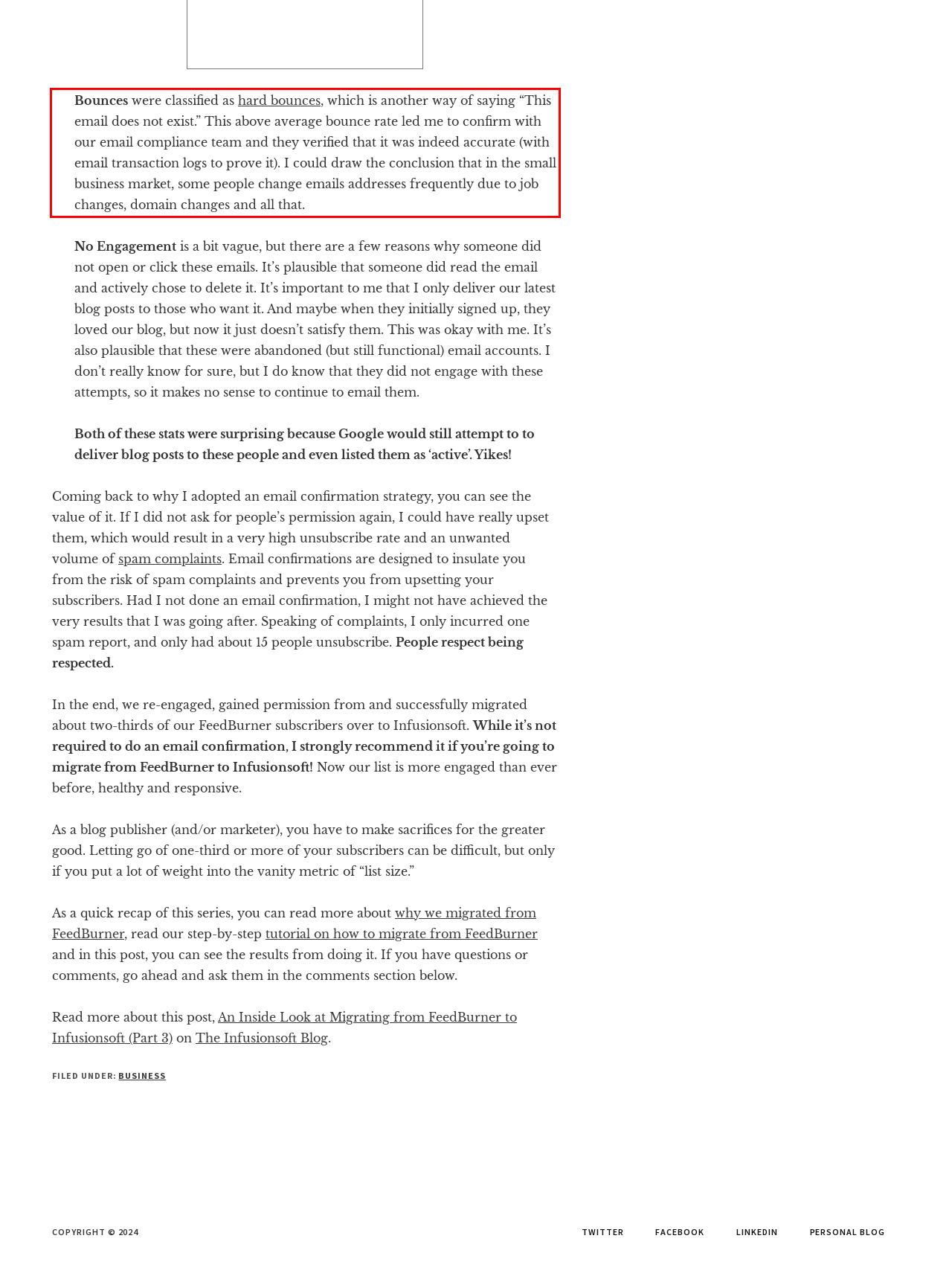You are given a screenshot showing a webpage with a red bounding box. Perform OCR to capture the text within the red bounding box.

Bounces were classified as hard bounces, which is another way of saying “This email does not exist.” This above average bounce rate led me to confirm with our email compliance team and they verified that it was indeed accurate (with email transaction logs to prove it). I could draw the conclusion that in the small business market, some people change emails addresses frequently due to job changes, domain changes and all that.